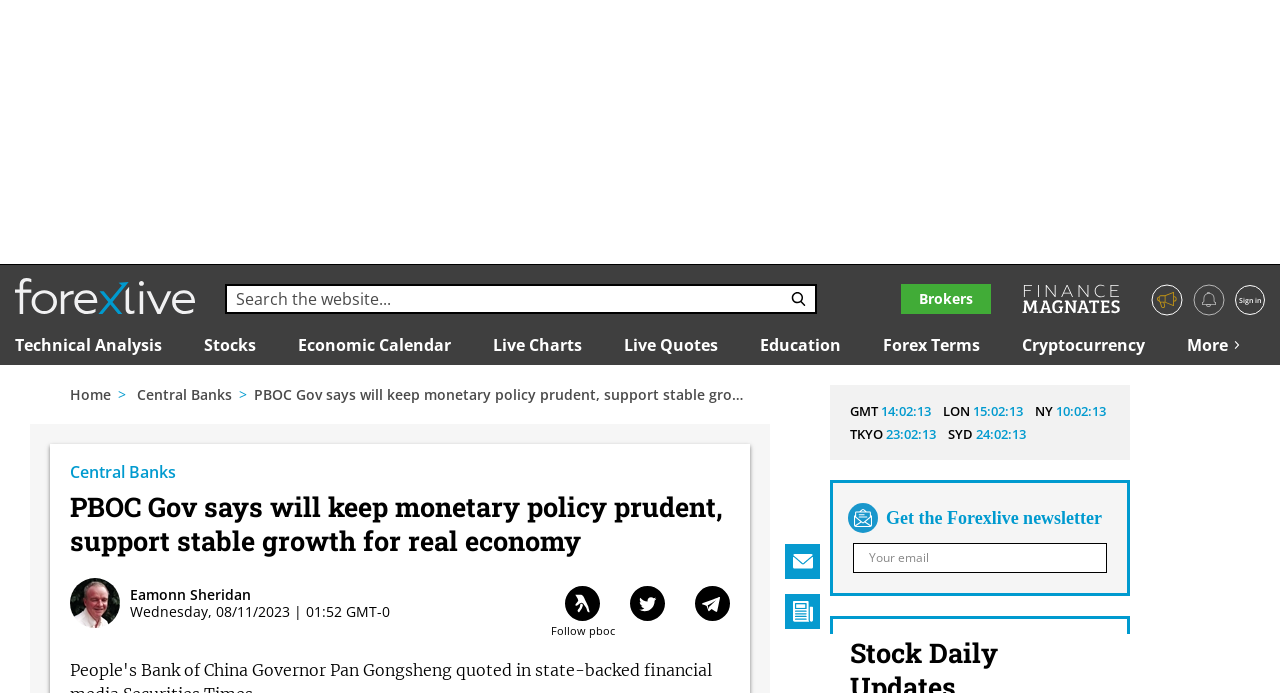Please find and give the text of the main heading on the webpage.

PBOC Gov says will keep monetary policy prudent, support stable growth for real economy